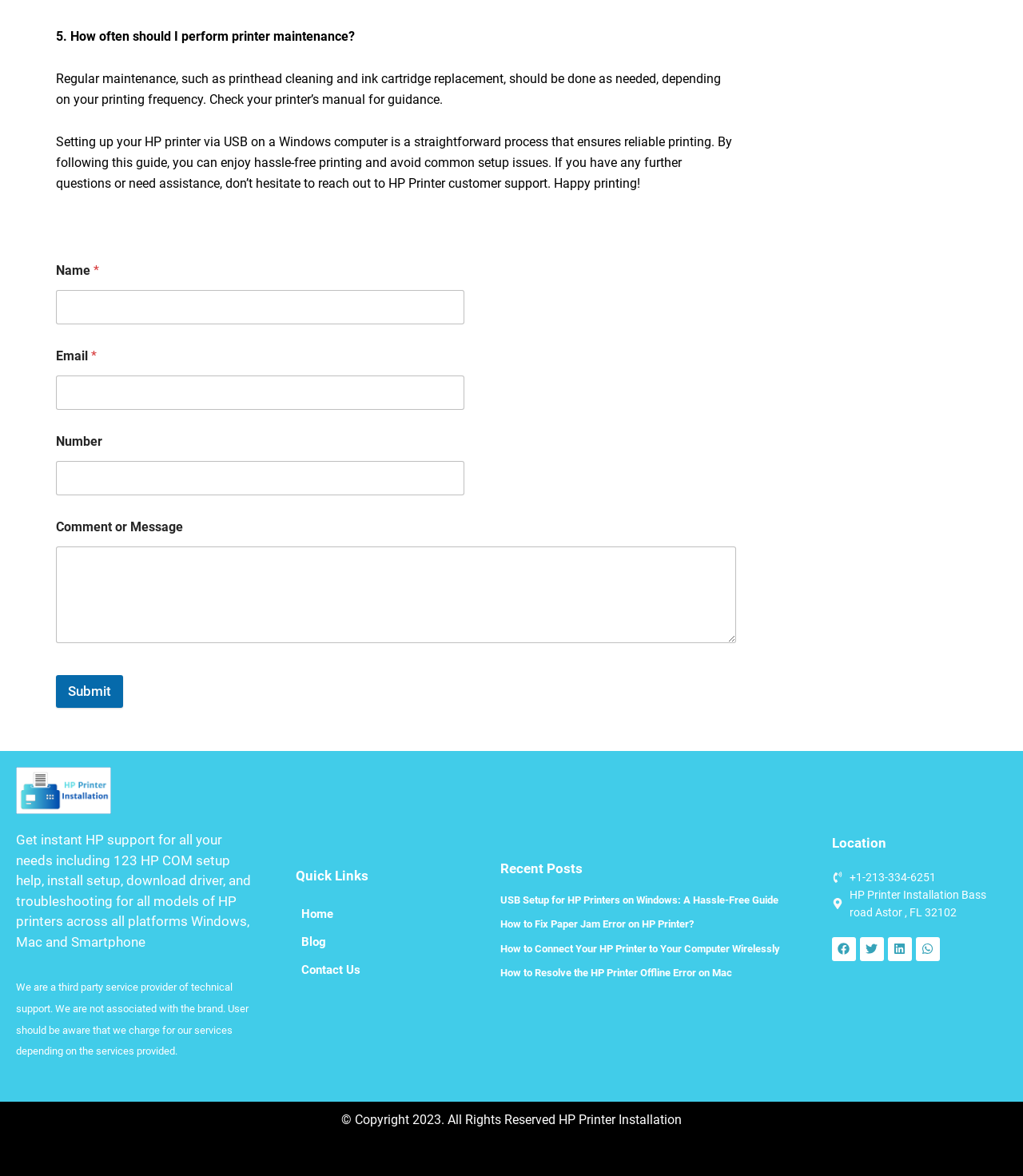What is the recommended frequency for printer maintenance?
Based on the image, respond with a single word or phrase.

As needed